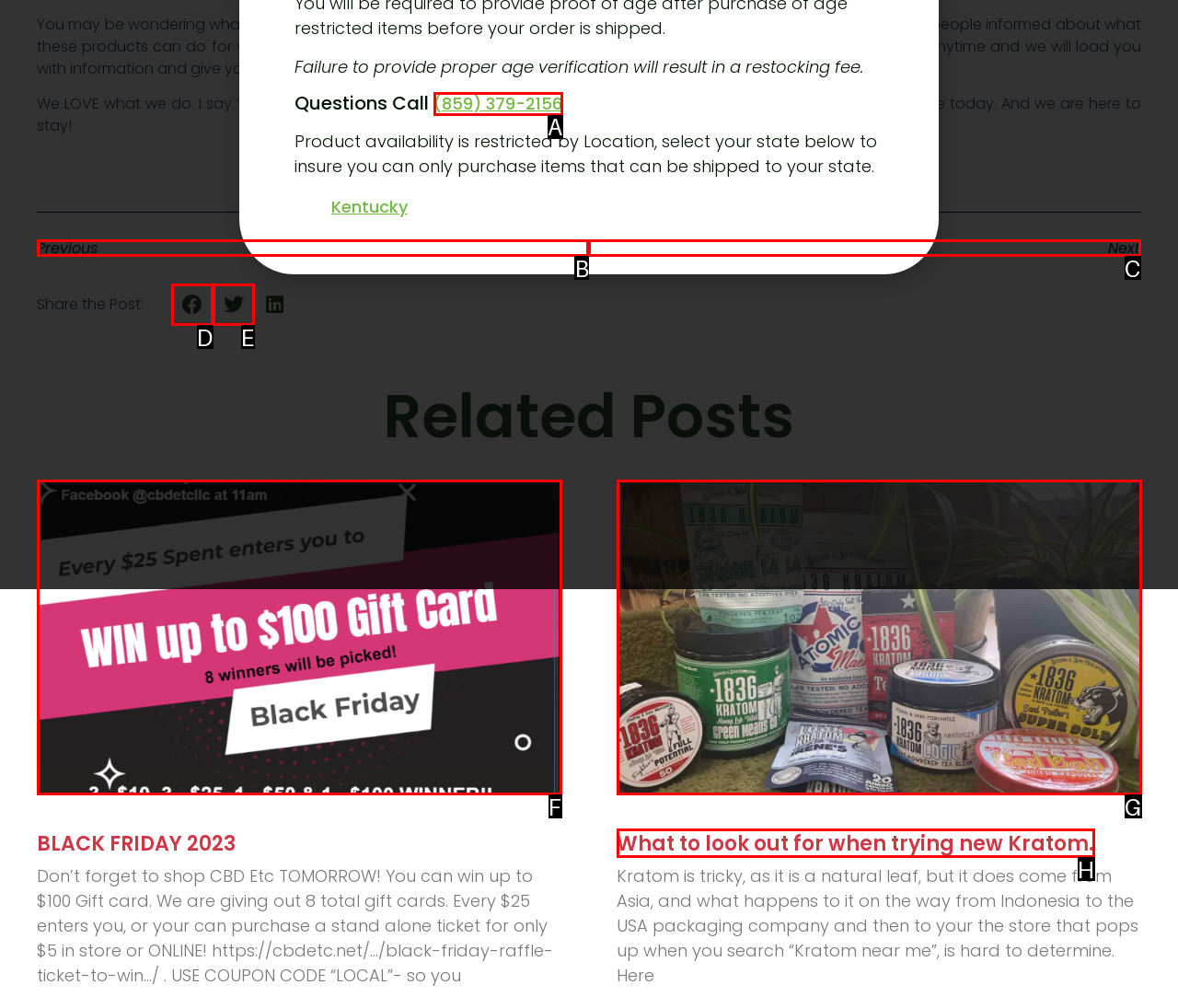From the given choices, determine which HTML element aligns with the description: parent_node: BLACK FRIDAY 2023 Respond with the letter of the appropriate option.

F